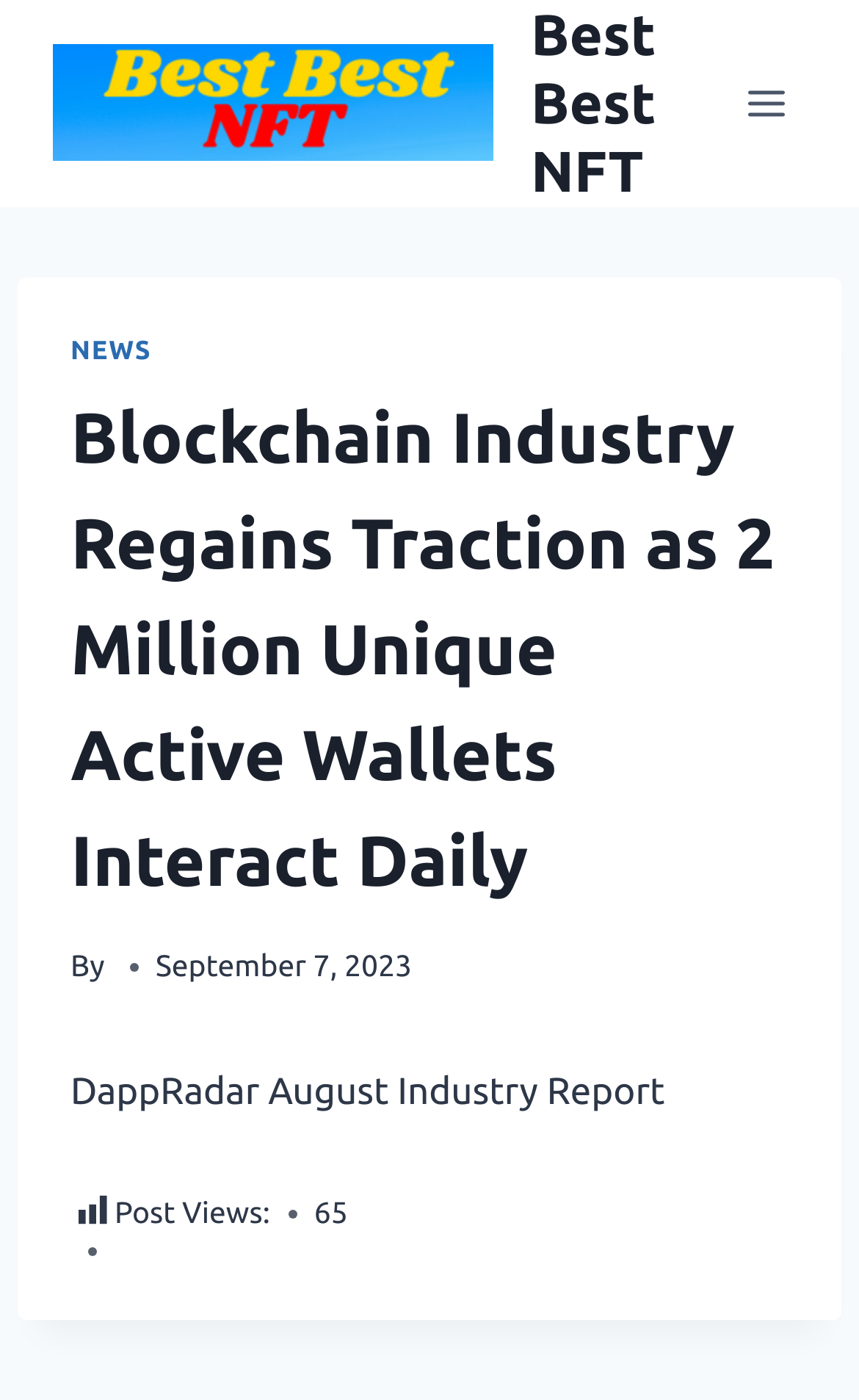Using the element description Toggle Menu, predict the bounding box coordinates for the UI element. Provide the coordinates in (top-left x, top-left y, bottom-right x, bottom-right y) format with values ranging from 0 to 1.

[0.844, 0.049, 0.938, 0.098]